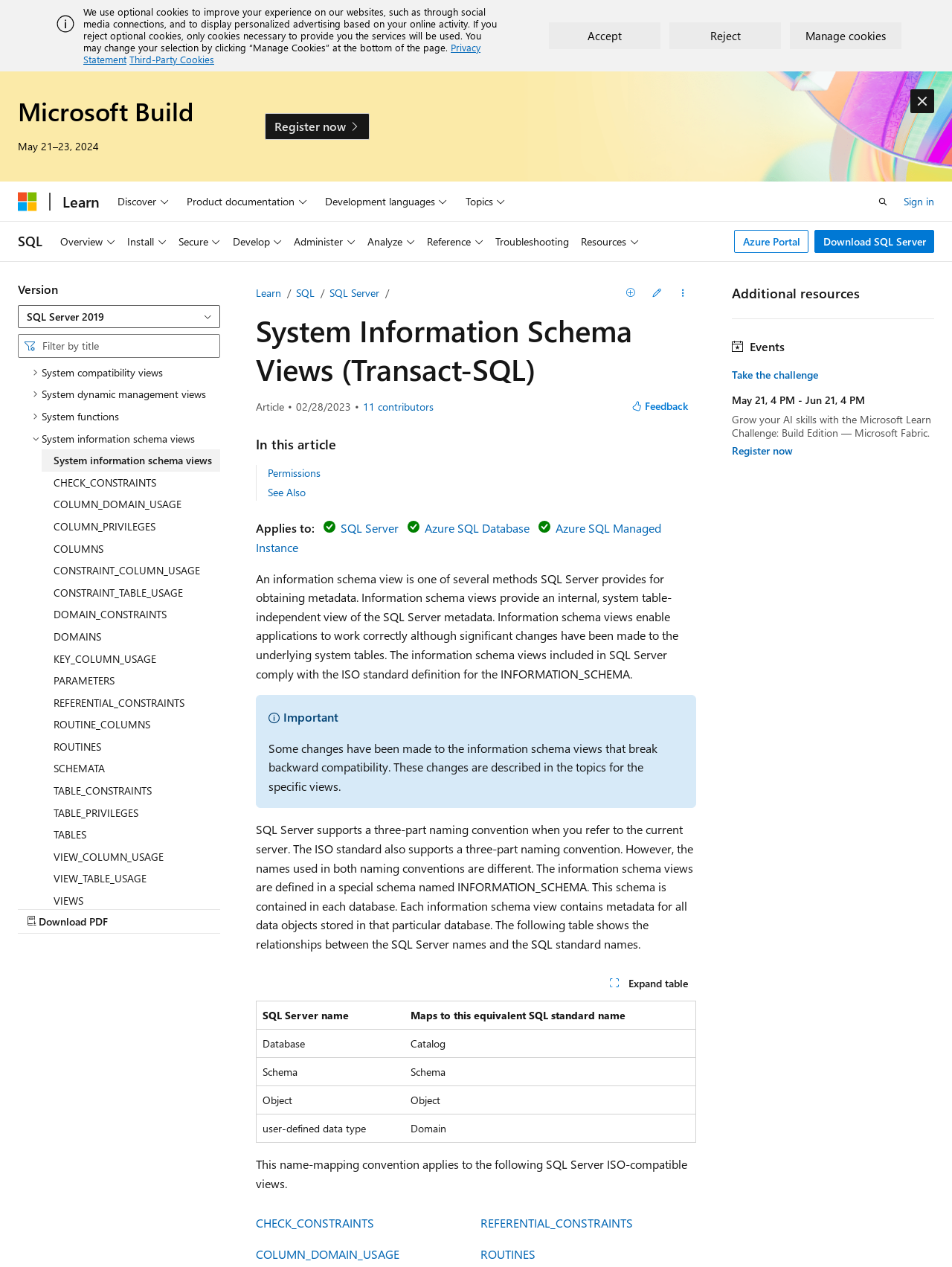What is the text of the first tree item in the 'Table of contents'?
Relying on the image, give a concise answer in one word or a brief phrase.

Security